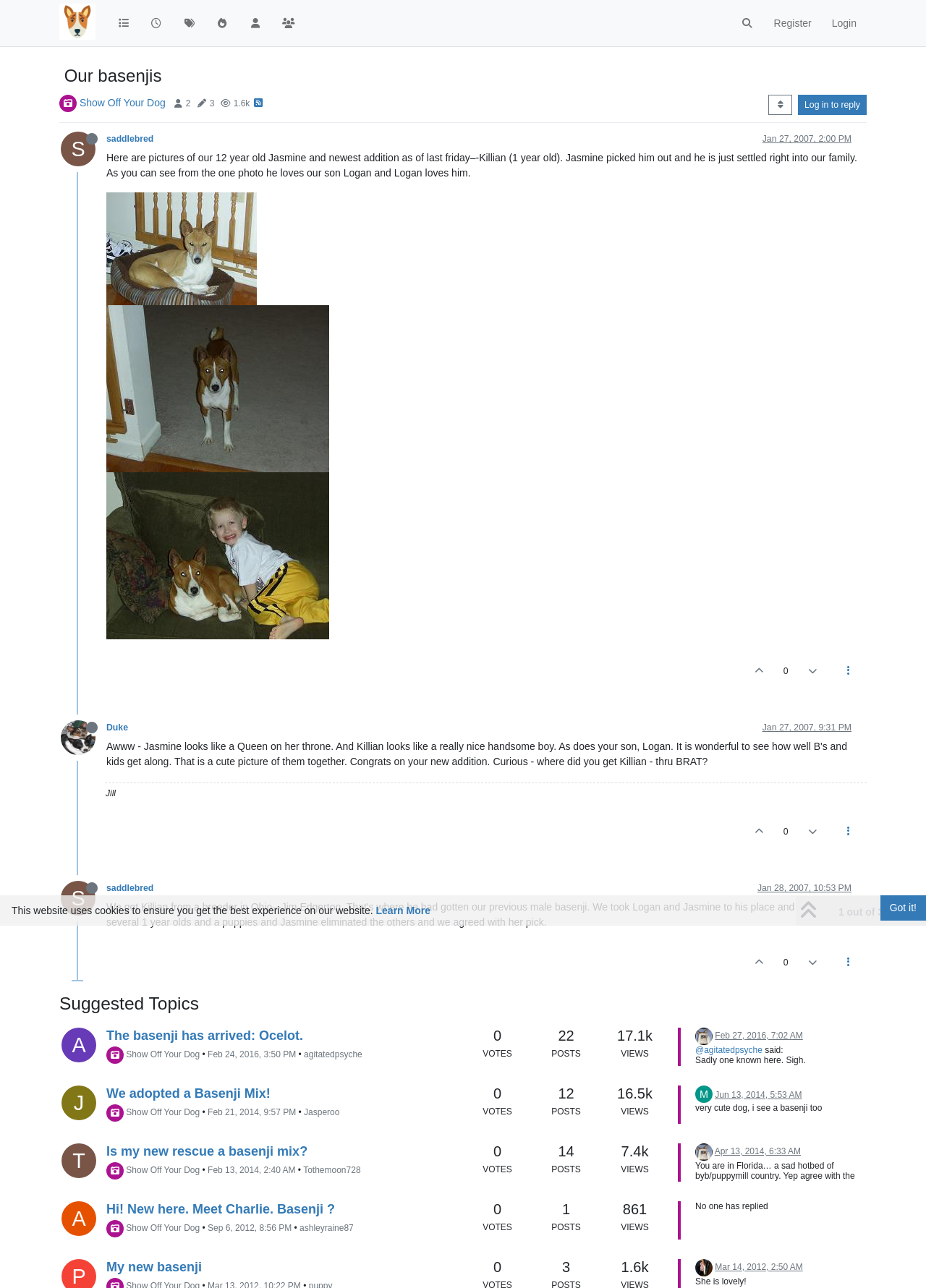Please provide the bounding box coordinates for the element that needs to be clicked to perform the instruction: "Register on the forum". The coordinates must consist of four float numbers between 0 and 1, formatted as [left, top, right, bottom].

[0.825, 0.008, 0.887, 0.028]